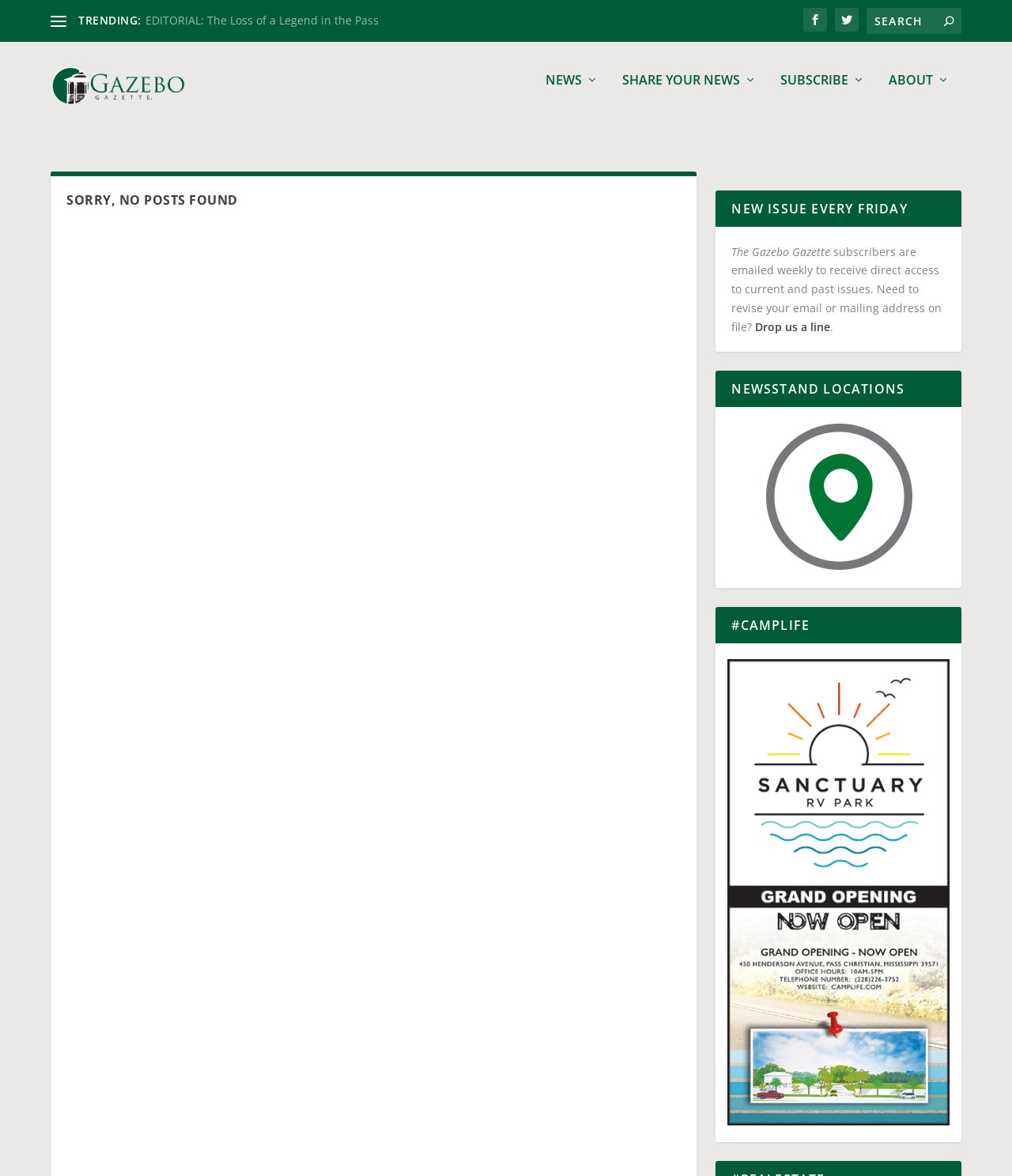Locate the bounding box coordinates of the area to click to fulfill this instruction: "Check the weather". The bounding box should be presented as four float numbers between 0 and 1, in the order [left, top, right, bottom].

[0.707, 0.22, 0.759, 0.271]